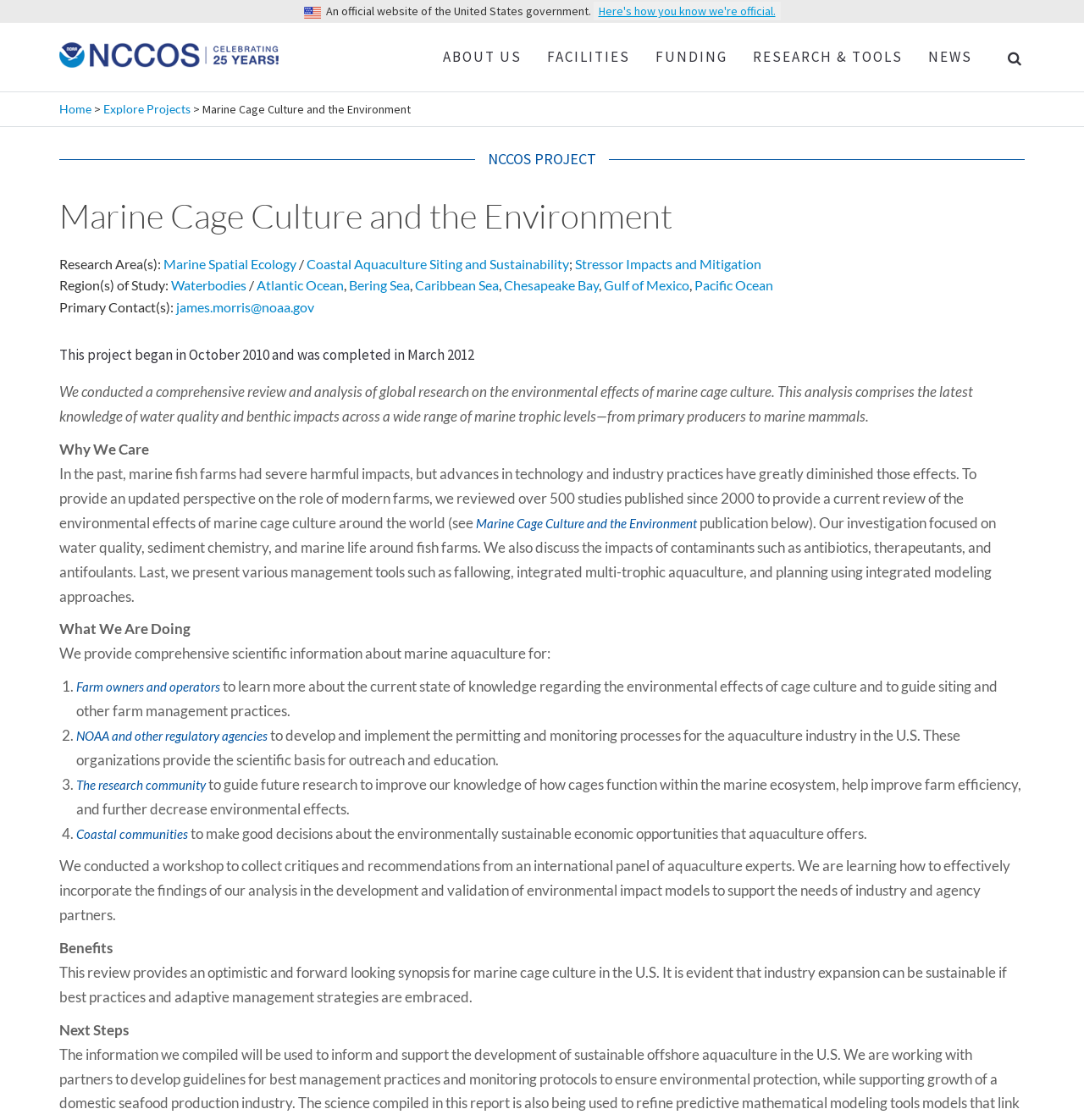Create a detailed description of the webpage's content and layout.

The webpage is about the environmental effects of marine cage culture, specifically a comprehensive review and analysis of global research on the topic. At the top of the page, there is an official government website logo and a button that says "Here's how you know we're official." Below this, there are several links to different sections of the website, including "ABOUT US", "FACILITIES", "FUNDING", "RESEARCH & TOOLS", and "NEWS".

The main content of the page is divided into several sections. The first section has a heading "Marine Cage Culture and the Environment" and provides an overview of the project, including the research area, region of study, and primary contact information. 

Below this, there is a section that summarizes the project's findings, stating that advances in technology and industry practices have greatly diminished the harmful impacts of marine fish farms. This section also mentions that the project reviewed over 500 studies published since 2000 to provide a current review of the environmental effects of marine cage culture around the world.

The next section, "Why We Care", explains the importance of understanding the environmental effects of marine cage culture. This is followed by a section titled "What We Are Doing", which describes the project's goals and objectives, including providing scientific information to farm owners, regulatory agencies, the research community, and coastal communities.

The page also includes a section titled "Benefits", which summarizes the positive outcomes of the project, and a section titled "Next Steps", which outlines the future plans and directions of the project. Throughout the page, there are several links to related publications and resources.